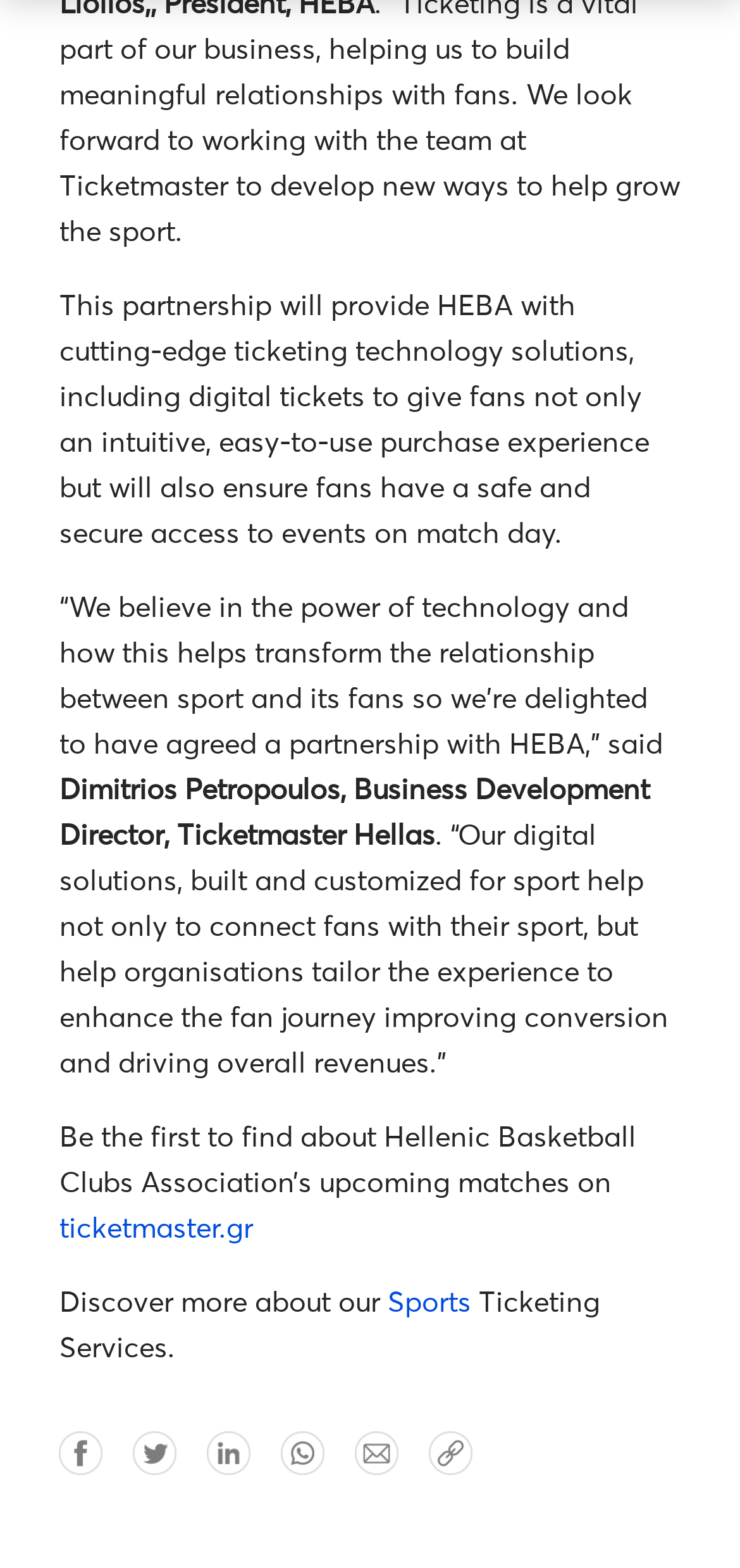Specify the bounding box coordinates of the area to click in order to follow the given instruction: "visit Formula Scout."

None